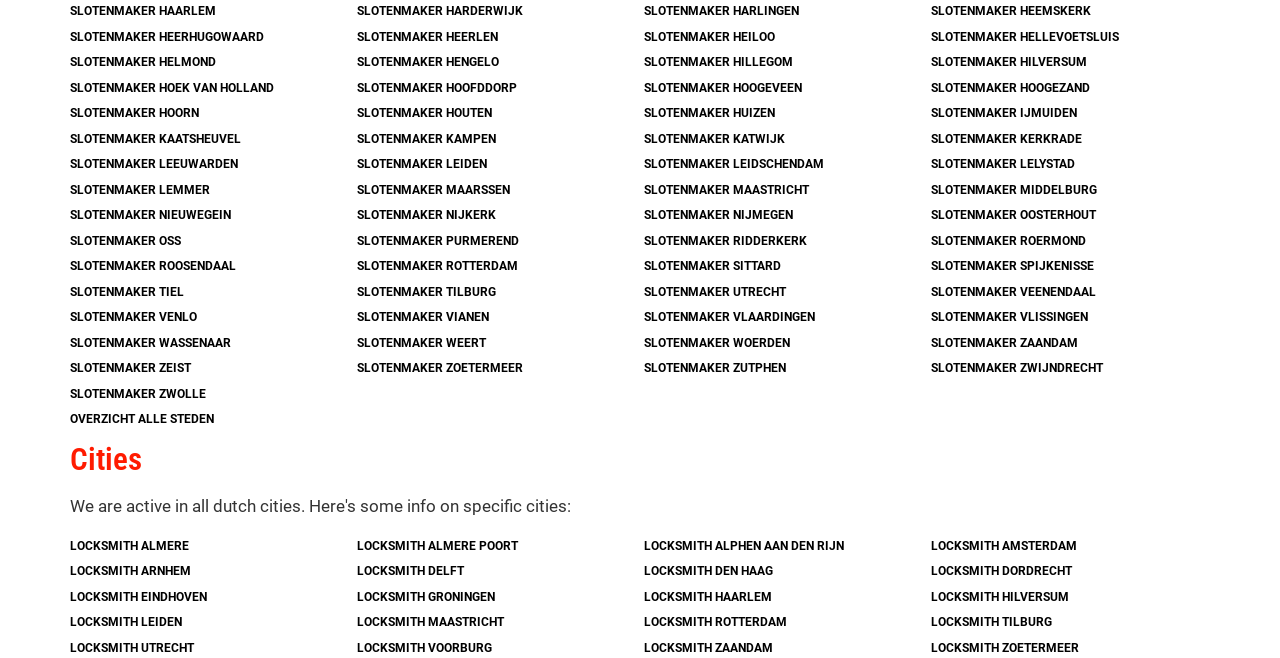Please identify the bounding box coordinates for the region that you need to click to follow this instruction: "Click on LOCKSMITH ROTTERDAM".

[0.503, 0.927, 0.699, 0.966]